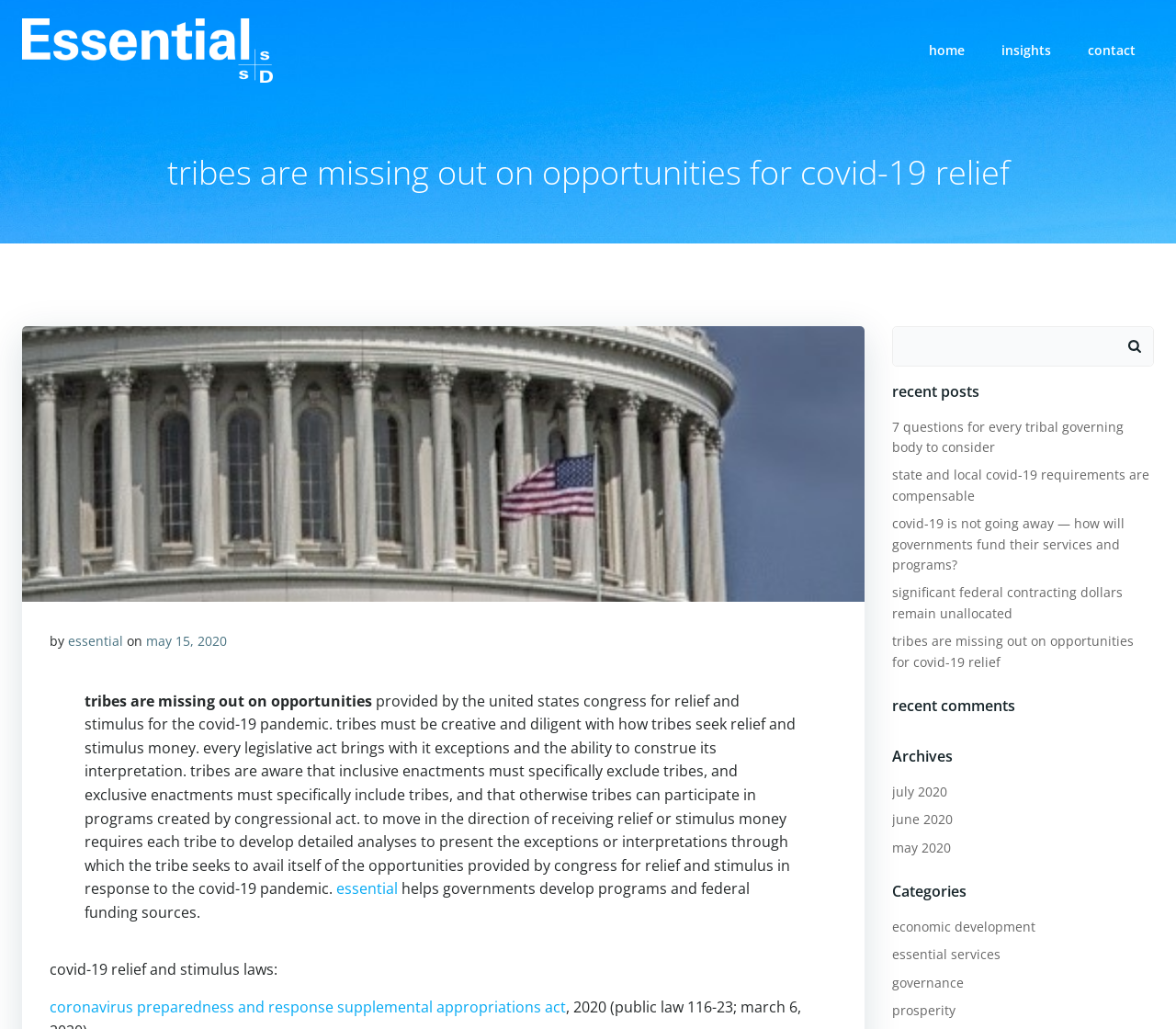Look at the image and give a detailed response to the following question: What is the purpose of Essential?

According to the webpage, Essential helps governments develop programs and federal funding sources. This is stated in the text 'helps governments develop programs and federal funding sources.' This suggests that Essential is an organization that assists governments in accessing funding and developing programs.